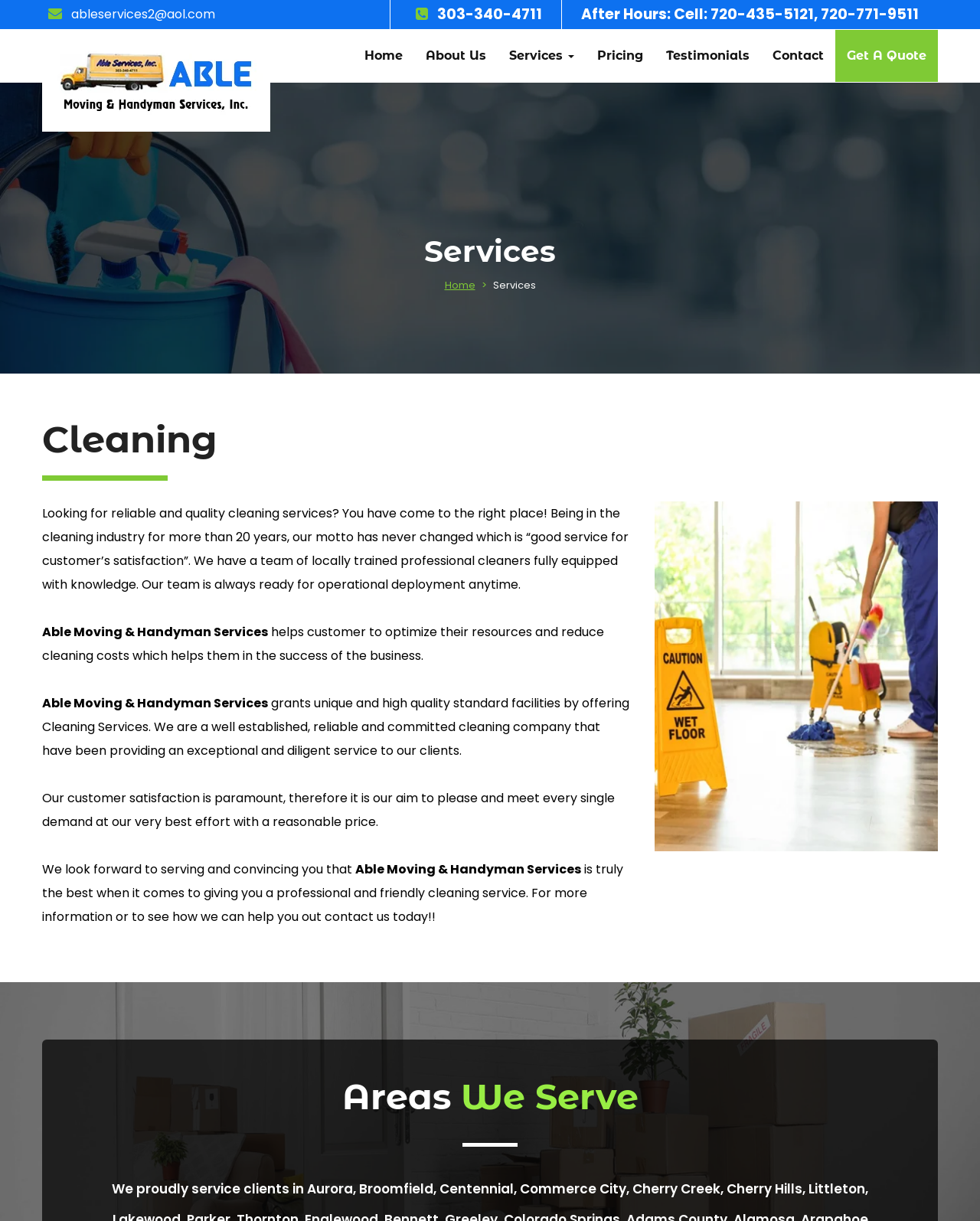Answer the question using only one word or a concise phrase: What is the name of the company providing moving and handyman services?

Able Moving & Handyman Services